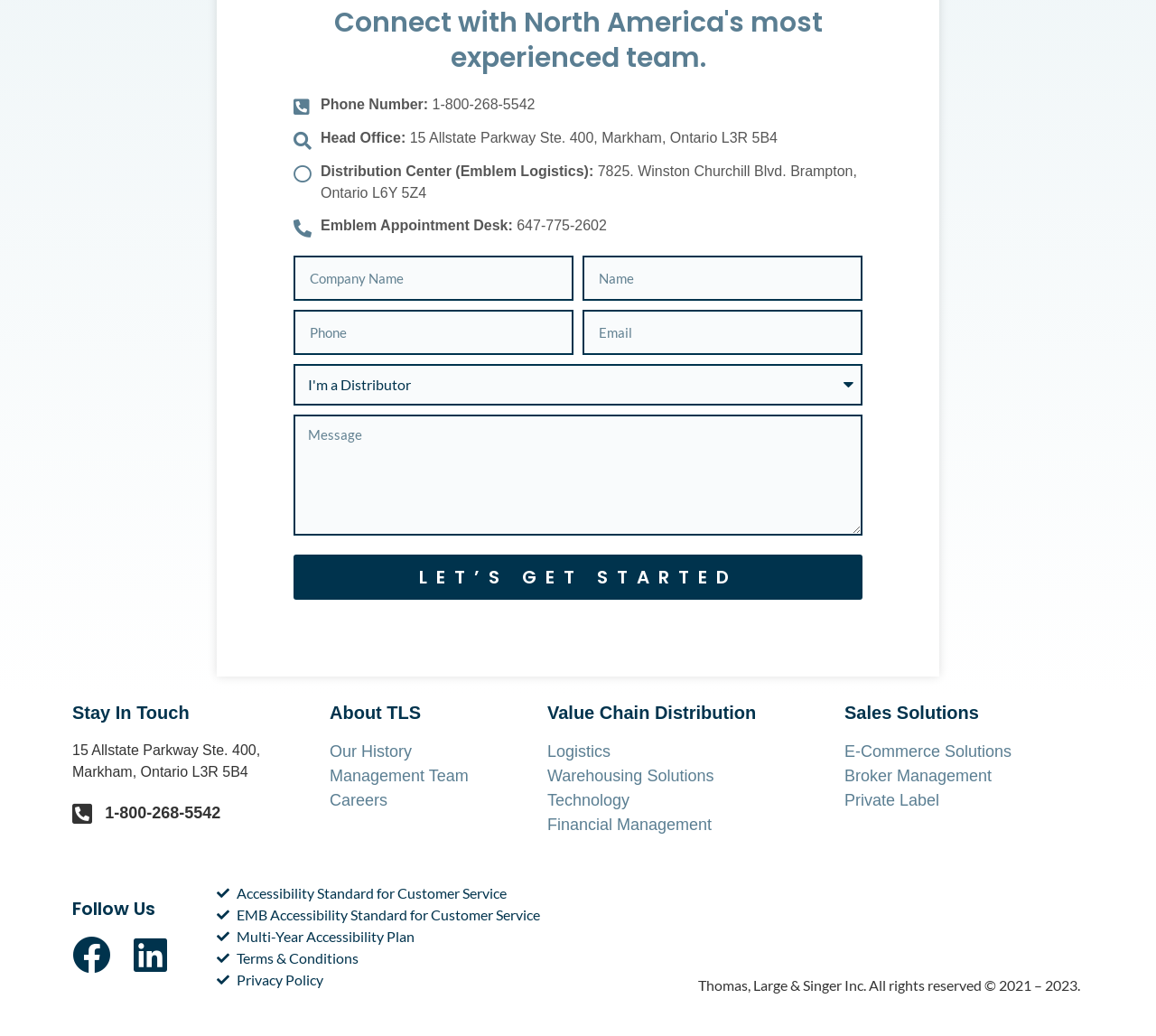Provide a brief response to the question using a single word or phrase: 
What is the name of the company?

Thomas, Large & Singer Inc.